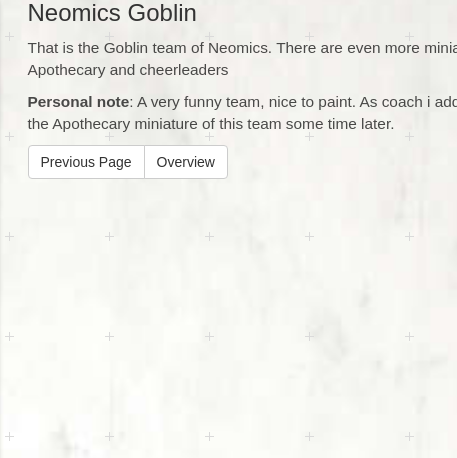Answer the question with a brief word or phrase:
What additional figures are included in the team?

Apothecary and cheerleaders